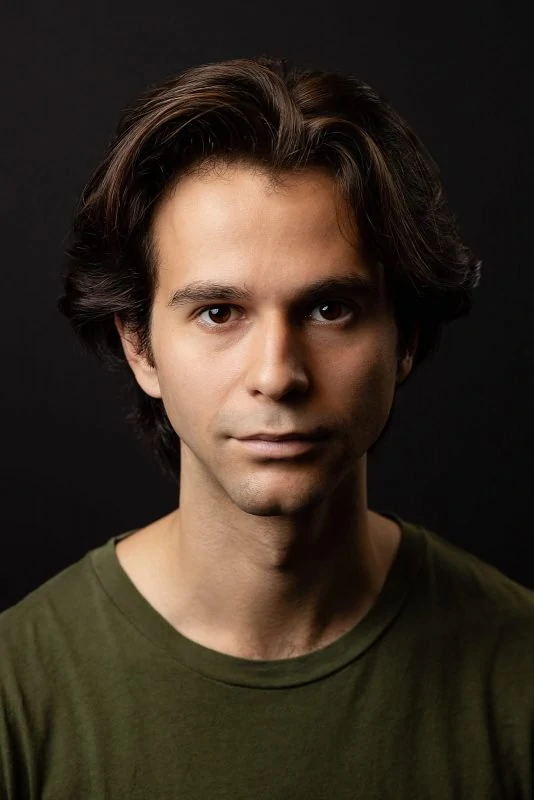What is the suggested profession of the subject?
Answer with a single word or phrase, using the screenshot for reference.

Actor or model